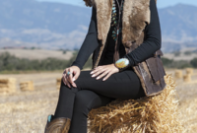Give a concise answer of one word or phrase to the question: 
What is the atmosphere of the backdrop?

Warm and inviting